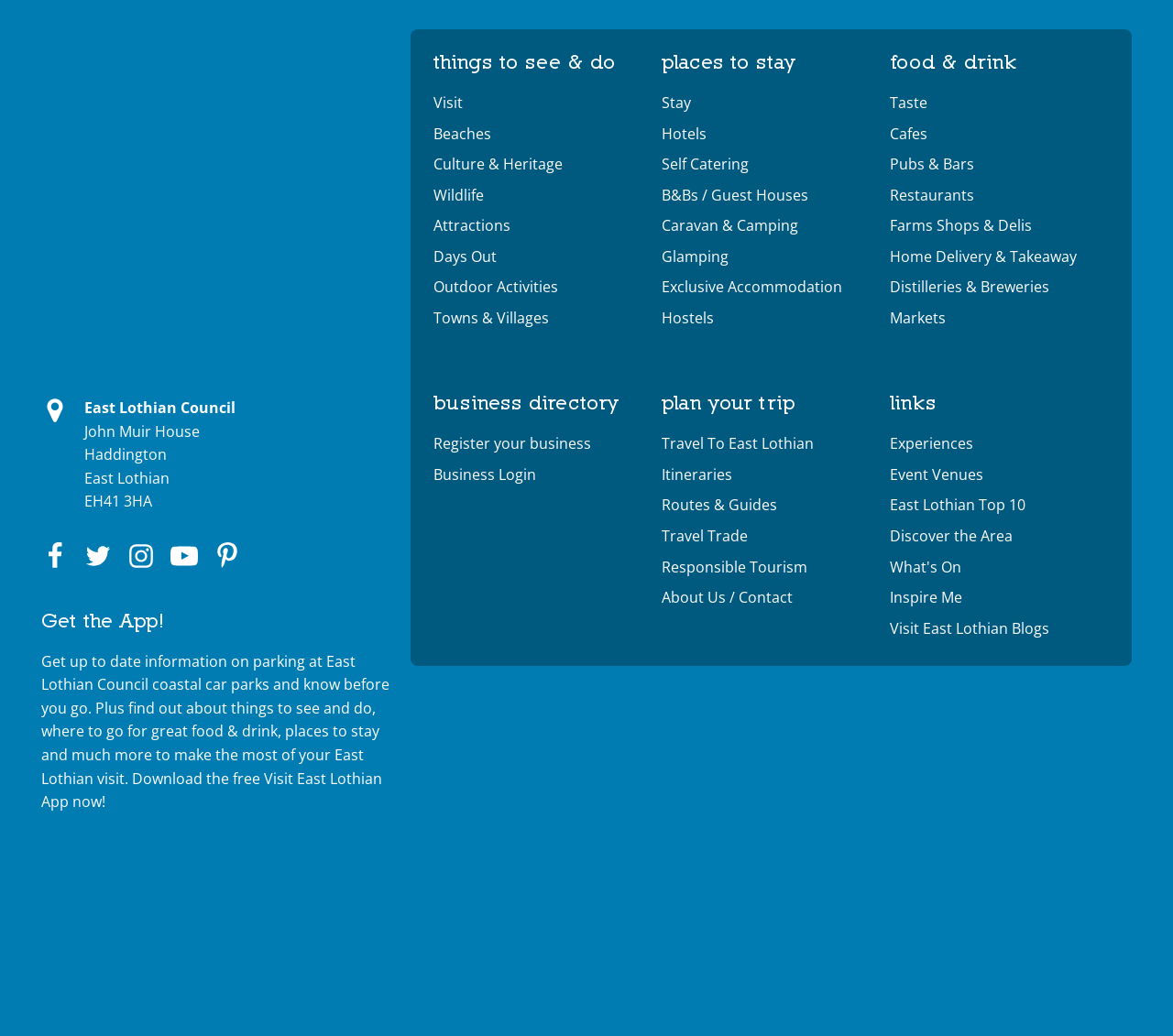Analyze the image and answer the question with as much detail as possible: 
What is the name of the council?

The answer can be found in the StaticText element with the text 'East Lothian Council' located at [0.072, 0.384, 0.201, 0.403].